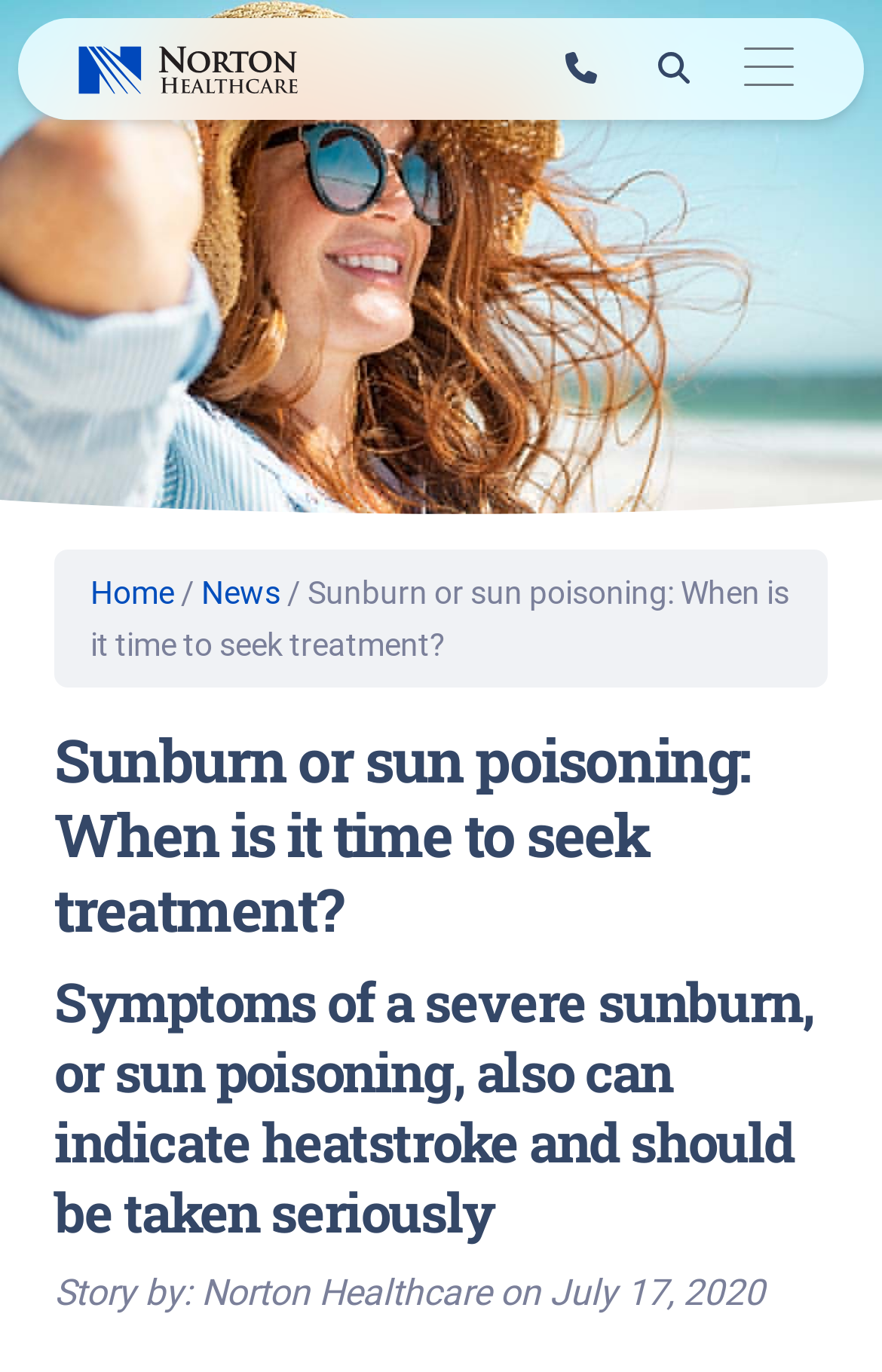Extract the bounding box coordinates of the UI element described by: "Home". The coordinates should include four float numbers ranging from 0 to 1, e.g., [left, top, right, bottom].

[0.103, 0.419, 0.197, 0.446]